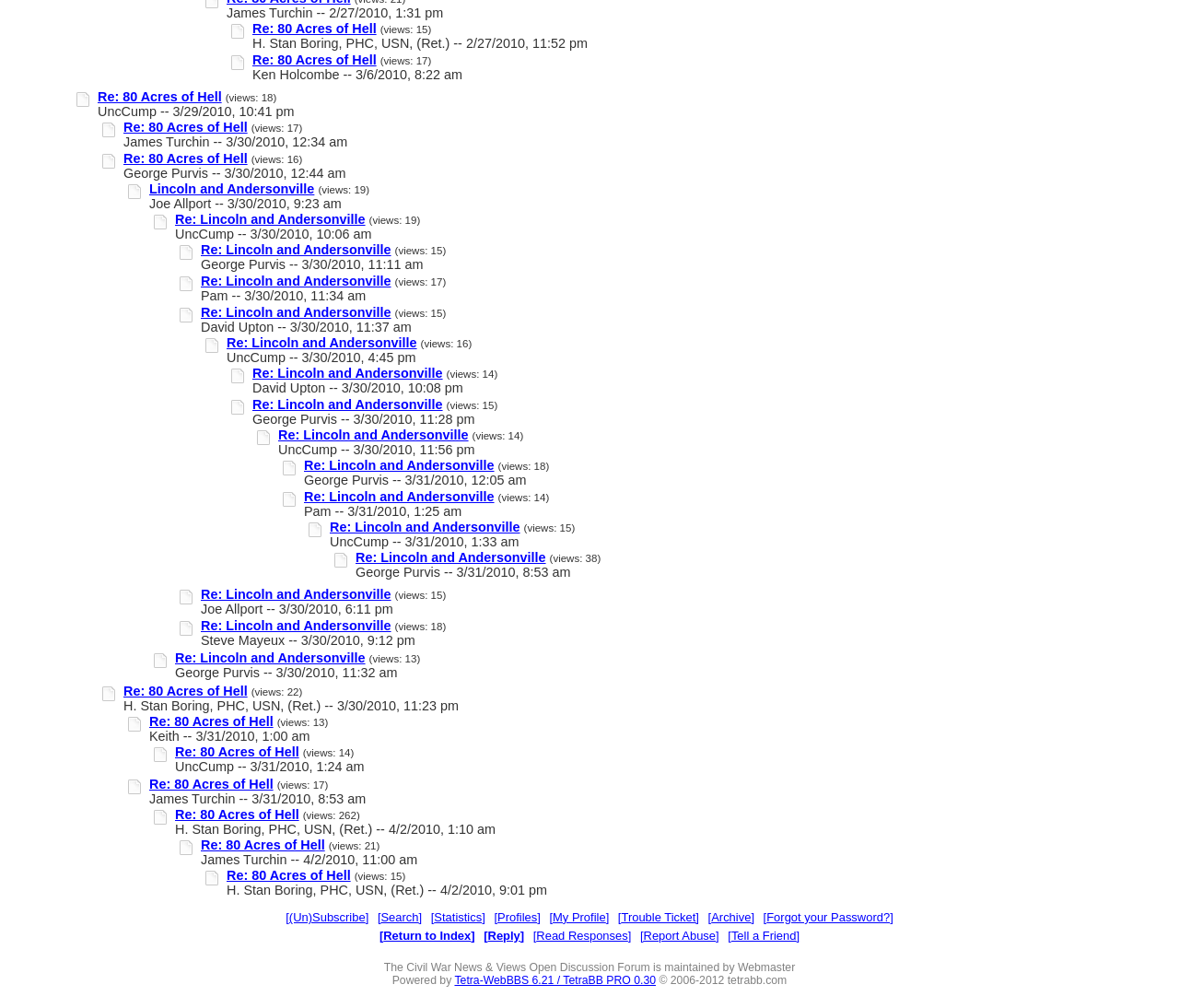Answer the question below in one word or phrase:
How many views does the topic 'Lincoln and Andersonville' have?

19